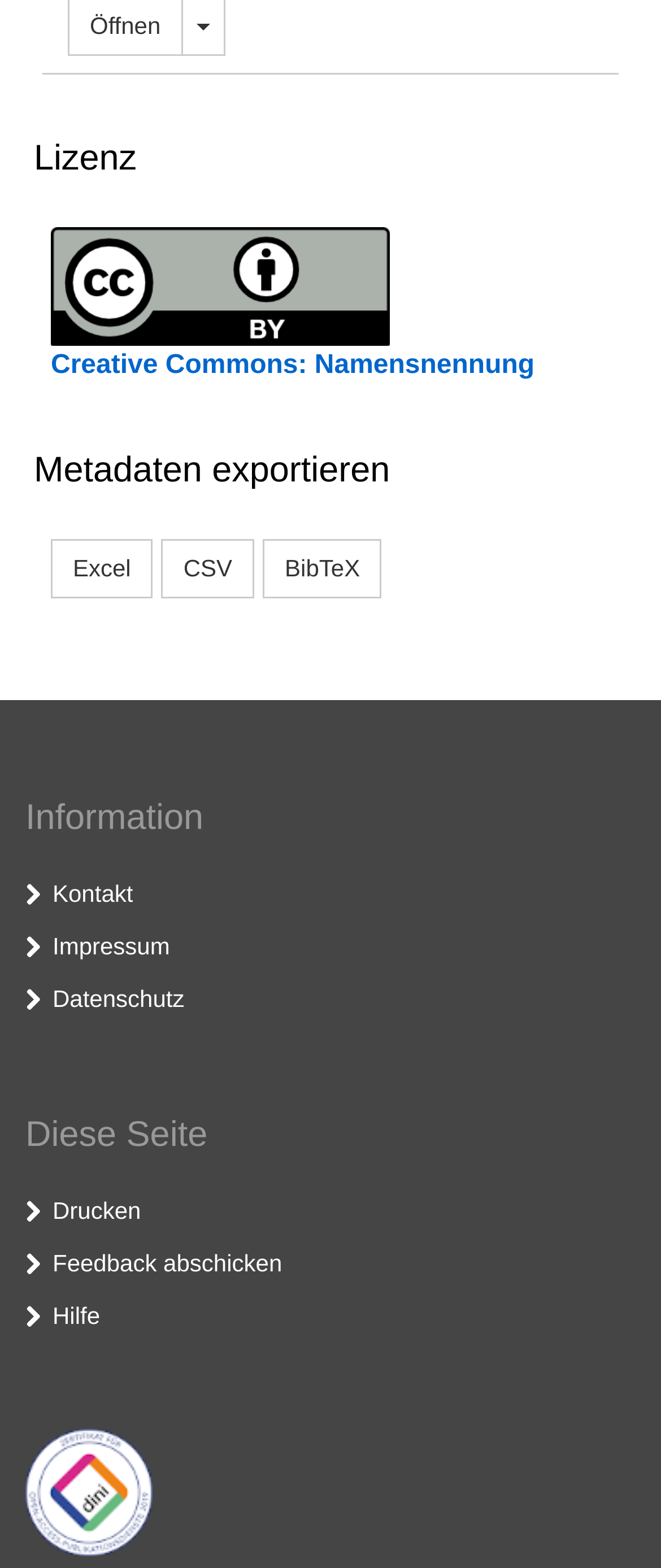Provide a brief response to the question below using one word or phrase:
What is the purpose of the 'Diese Seite' section?

Page information